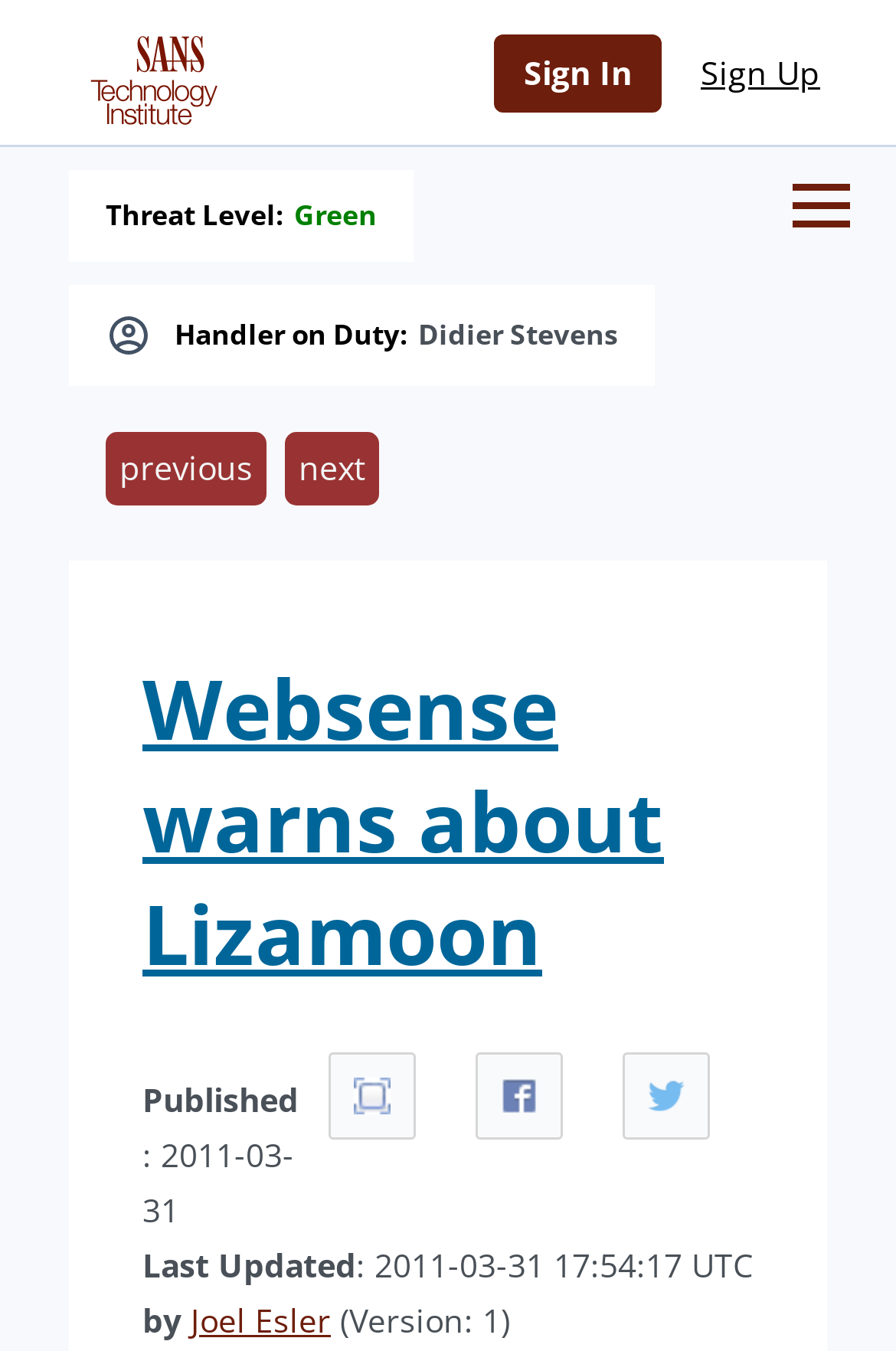What is the version of the article?
Using the image, answer in one word or phrase.

1